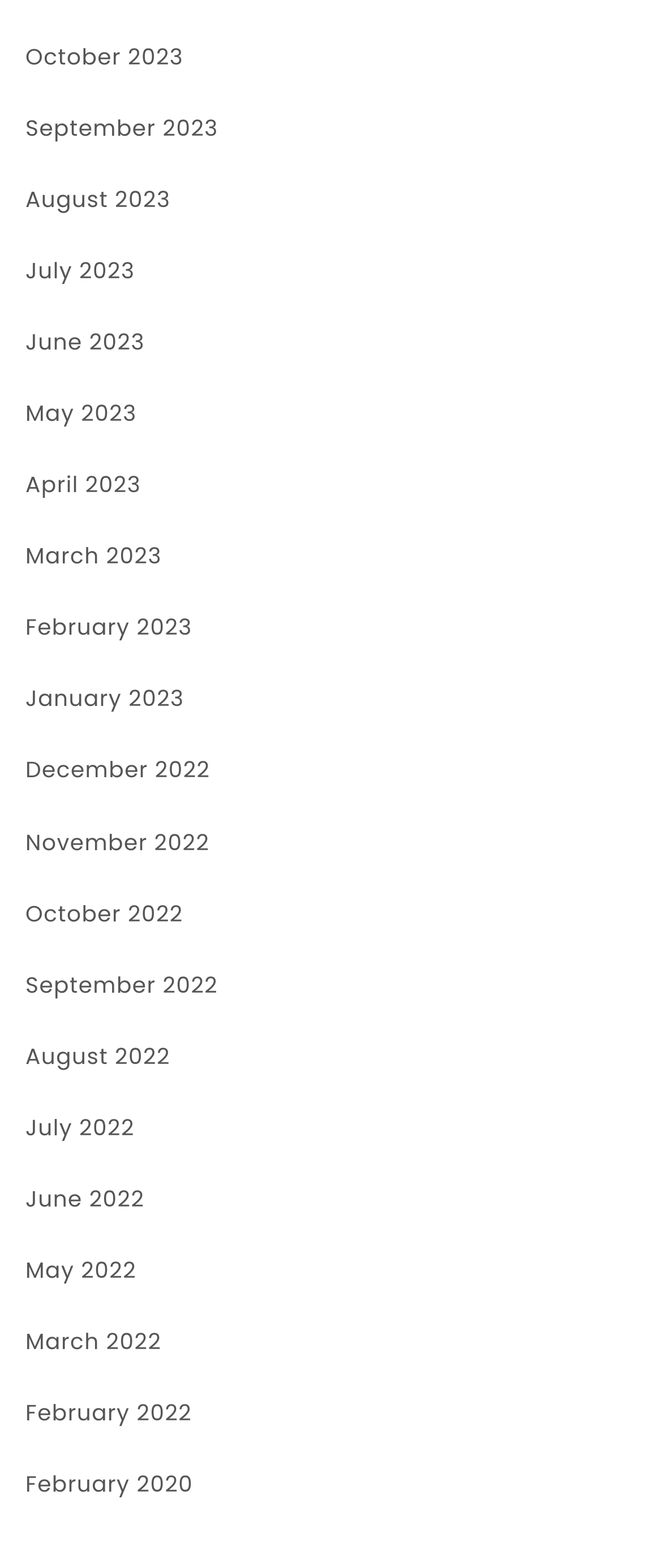Pinpoint the bounding box coordinates of the element to be clicked to execute the instruction: "View November 2023".

[0.038, 0.003, 0.317, 0.027]